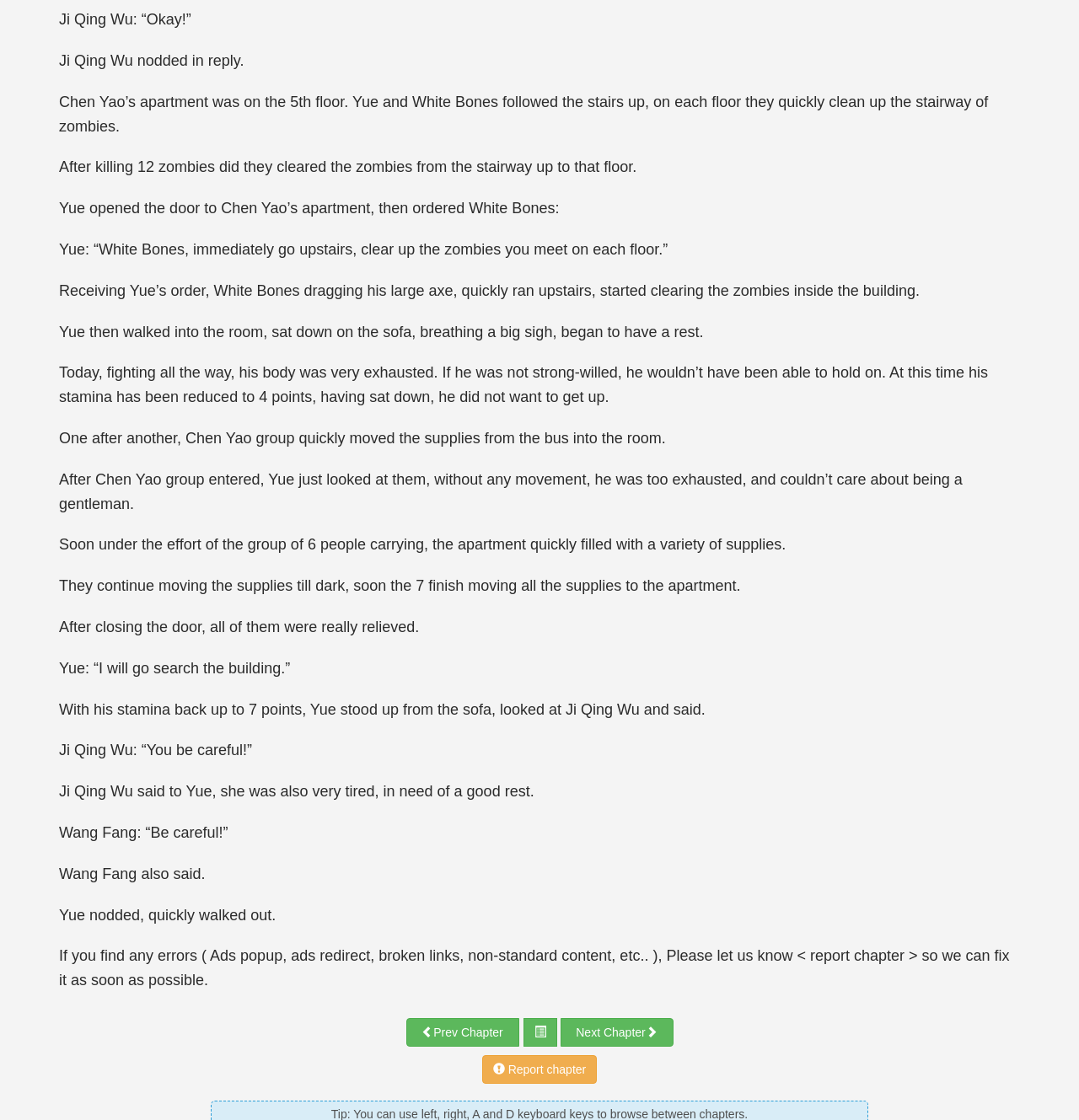Examine the screenshot and answer the question in as much detail as possible: How many people are moving supplies?

According to the text, Chen Yao group quickly moved the supplies from the bus into the room, and there were 6 people carrying the supplies.